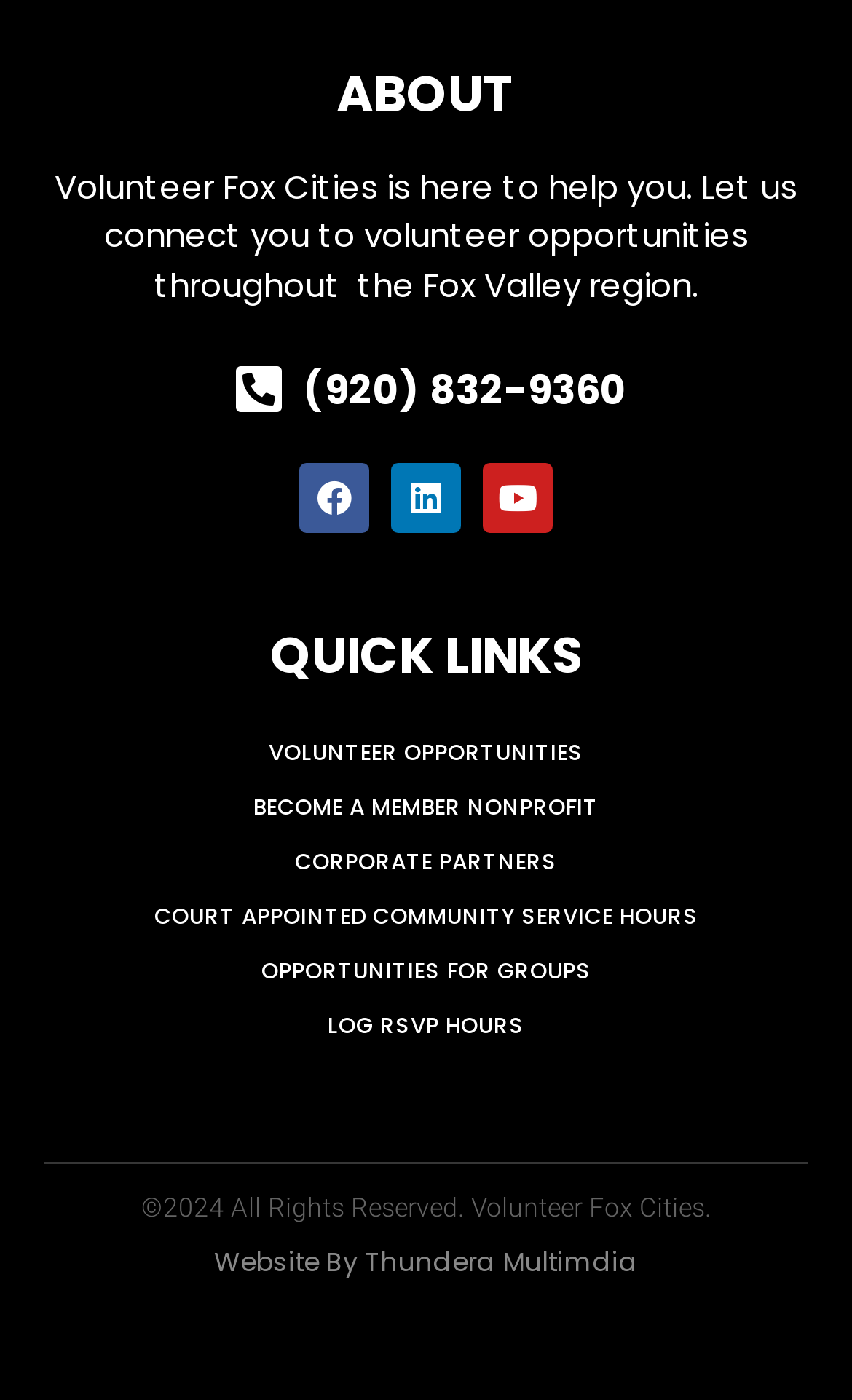Please specify the bounding box coordinates of the element that should be clicked to execute the given instruction: 'Visit Facebook page'. Ensure the coordinates are four float numbers between 0 and 1, expressed as [left, top, right, bottom].

[0.351, 0.33, 0.433, 0.38]